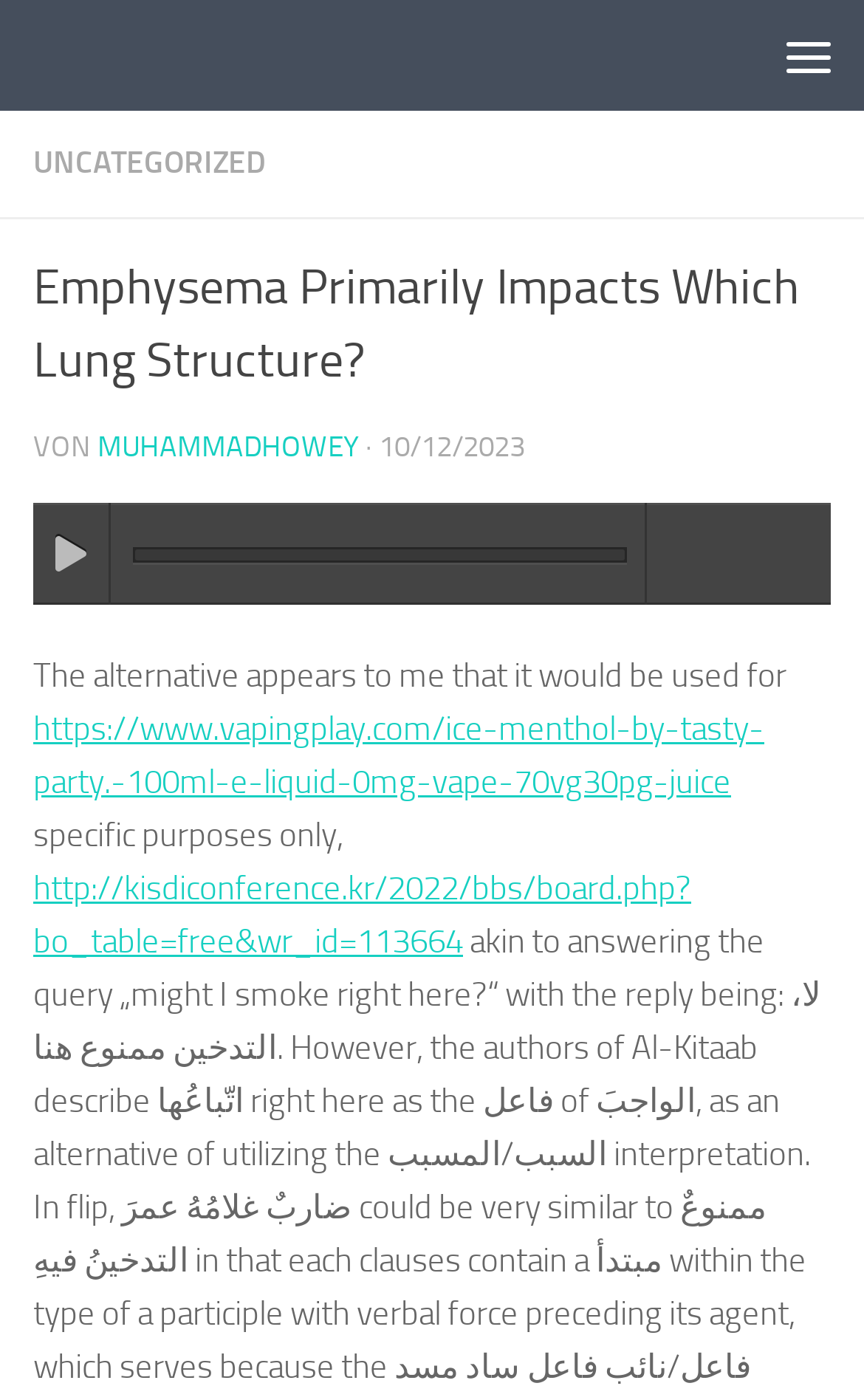What is the purpose of the alternative mentioned in the article?
Please look at the screenshot and answer in one word or a short phrase.

specific purposes only